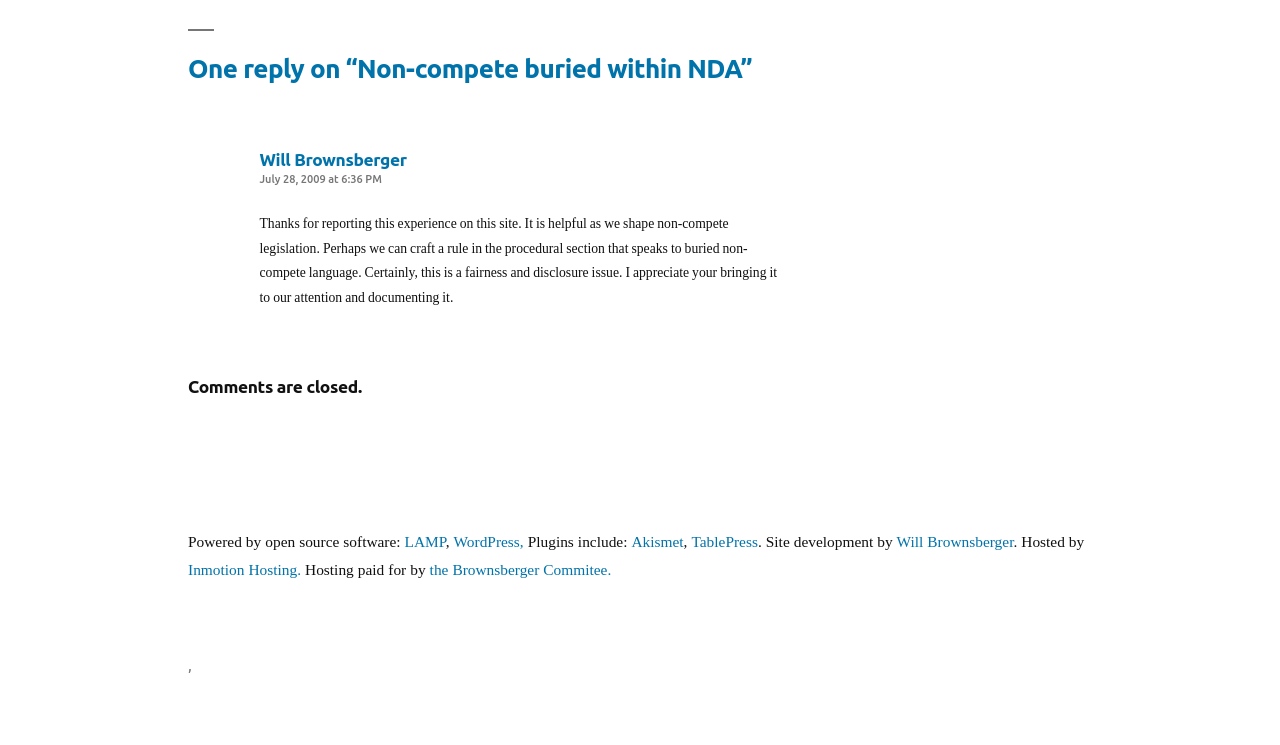Find the bounding box coordinates of the element to click in order to complete the given instruction: "Visit the LAMP website."

[0.316, 0.716, 0.348, 0.742]